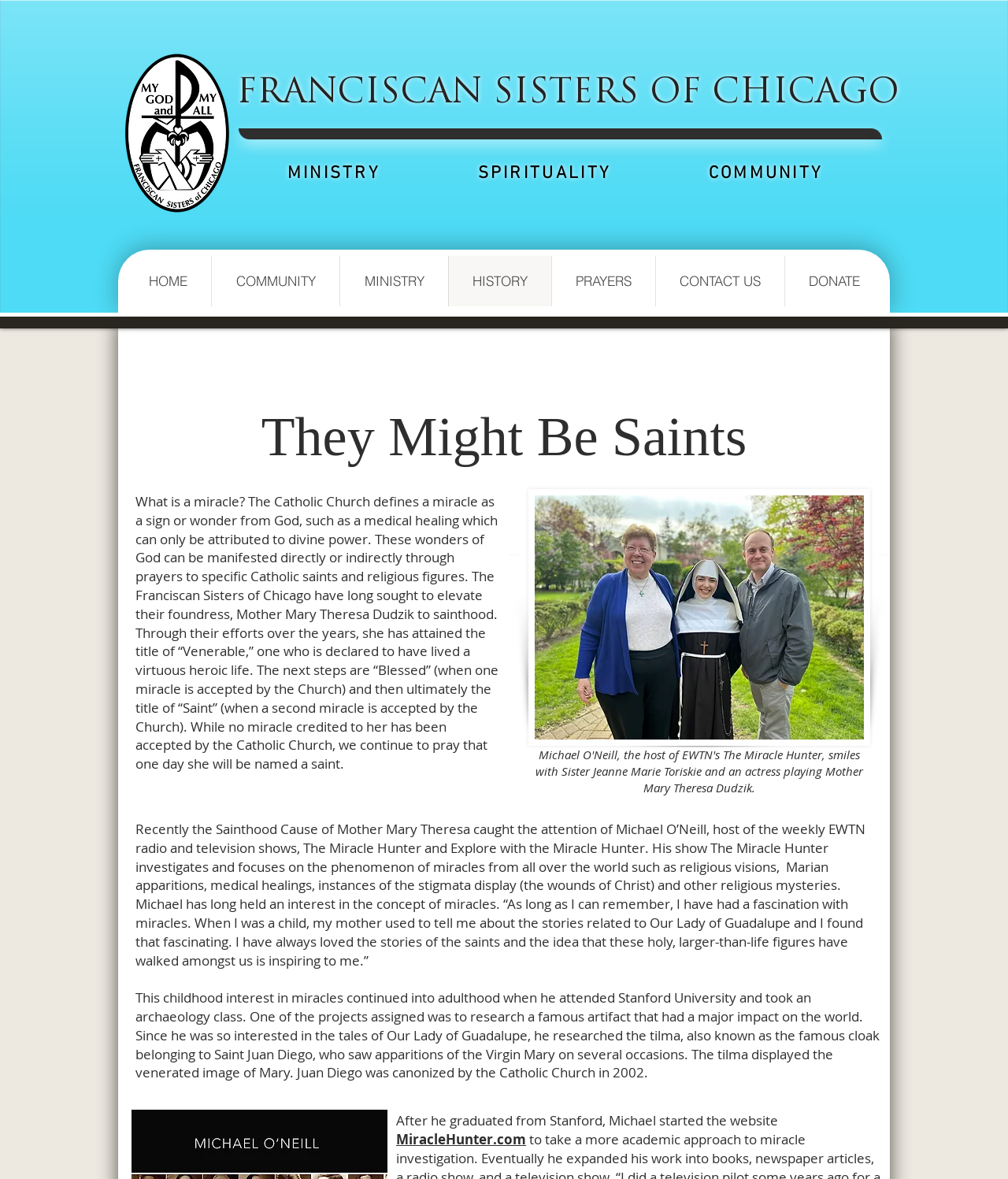Please determine the bounding box coordinates of the element's region to click for the following instruction: "Read about MINISTRY".

[0.337, 0.217, 0.445, 0.26]